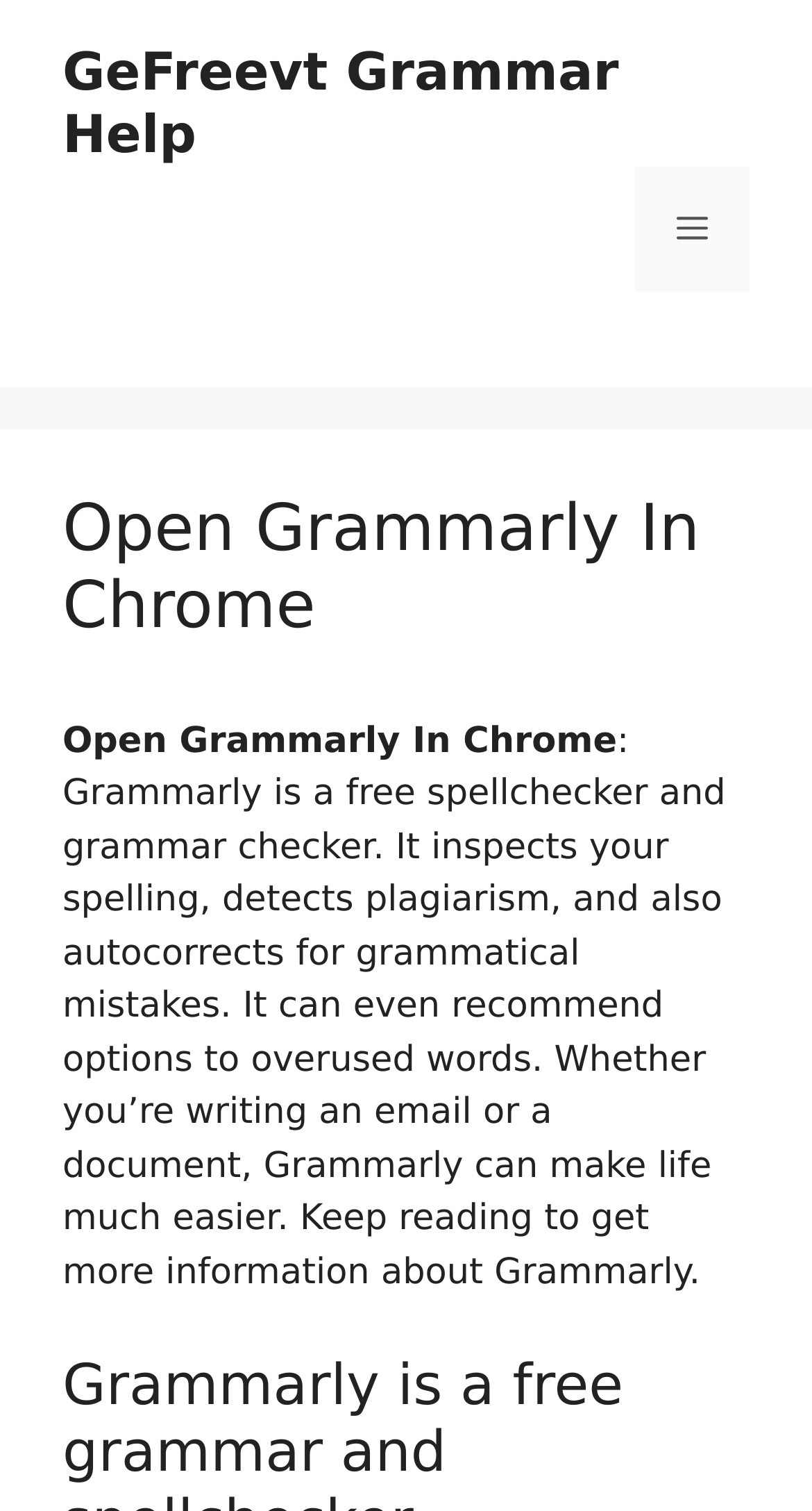Use a single word or phrase to respond to the question:
What is the purpose of Grammarly?

Spellchecker and grammar checker